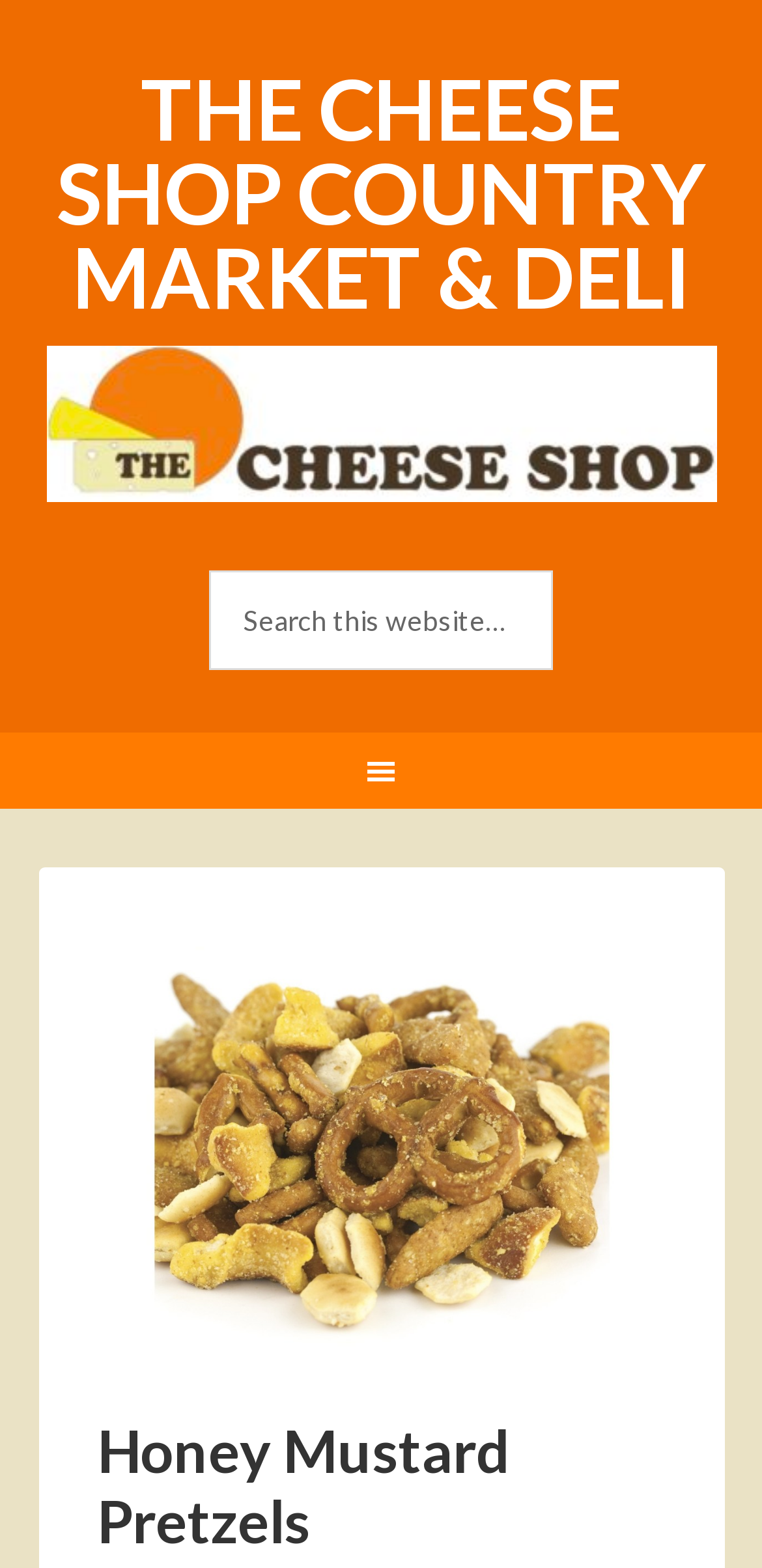Identify the bounding box for the UI element described as: "name="s" placeholder="Search this website…"". Ensure the coordinates are four float numbers between 0 and 1, formatted as [left, top, right, bottom].

[0.275, 0.363, 0.725, 0.427]